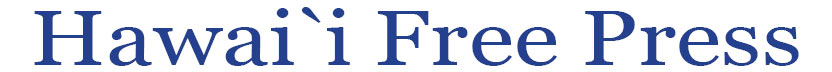What topics does the publication cover?
From the details in the image, provide a complete and detailed answer to the question.

The caption states that the publication covers a variety of topics including local news, politics, and social issues, aimed at engaging the community with critical insights and information.